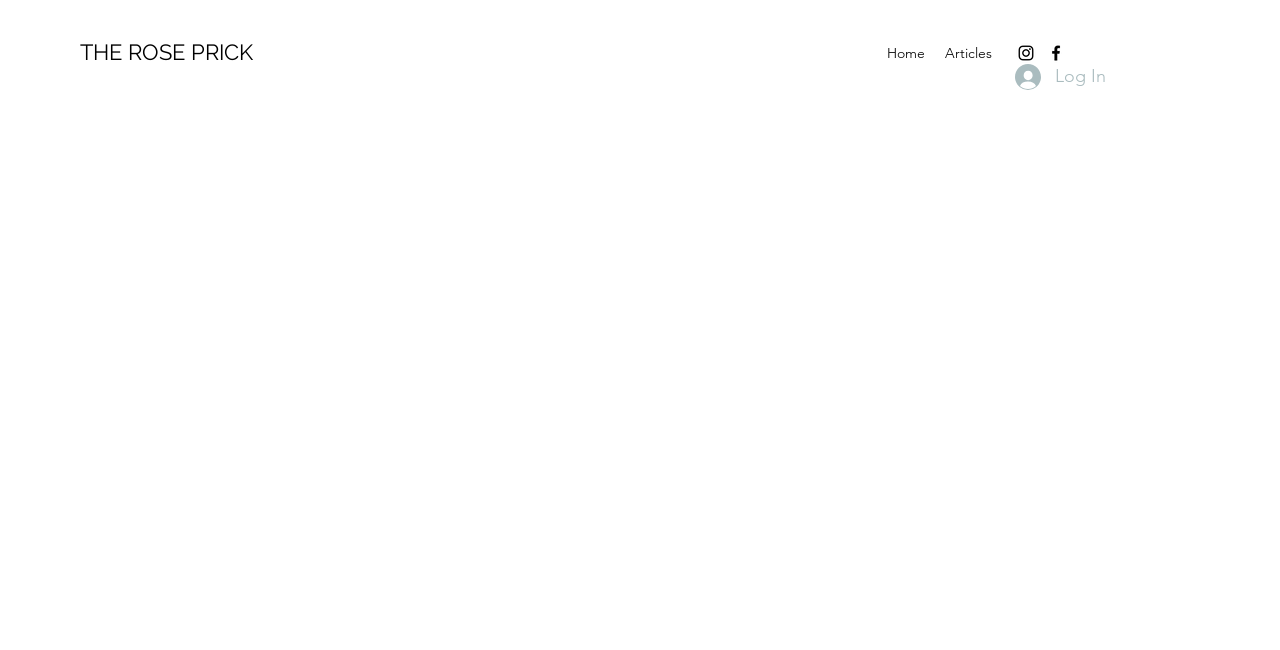What is the name of the venue?
Please provide a detailed and thorough answer to the question.

From the webpage title 'Preview: Levitation Room @The Hope and Ruin 24.5.18', I can extract the venue name as The Hope and Ruin.